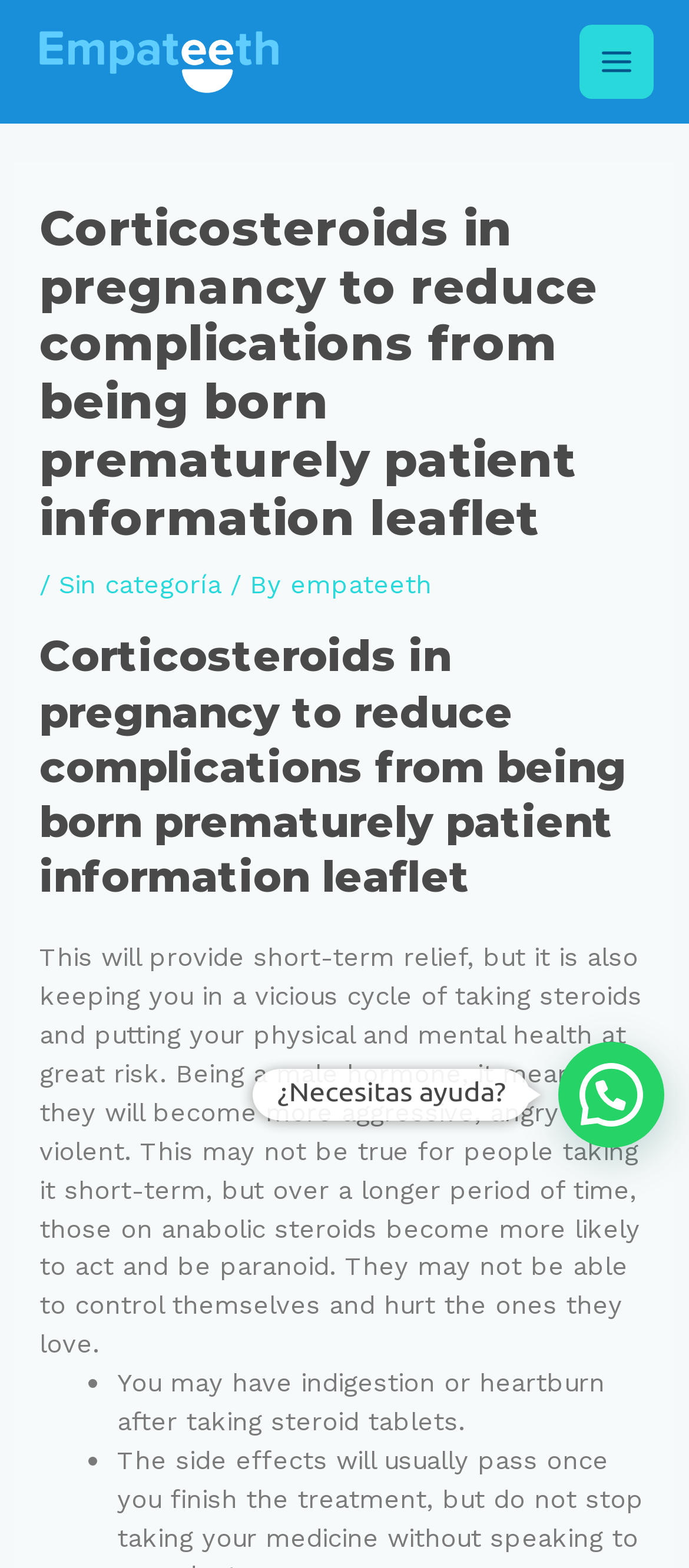Use the details in the image to answer the question thoroughly: 
What is the language of the webpage?

The language of the webpage is Spanish, as evident from the text '¿Necesitas ayuda?' which translates to 'Do you need help?' in English.